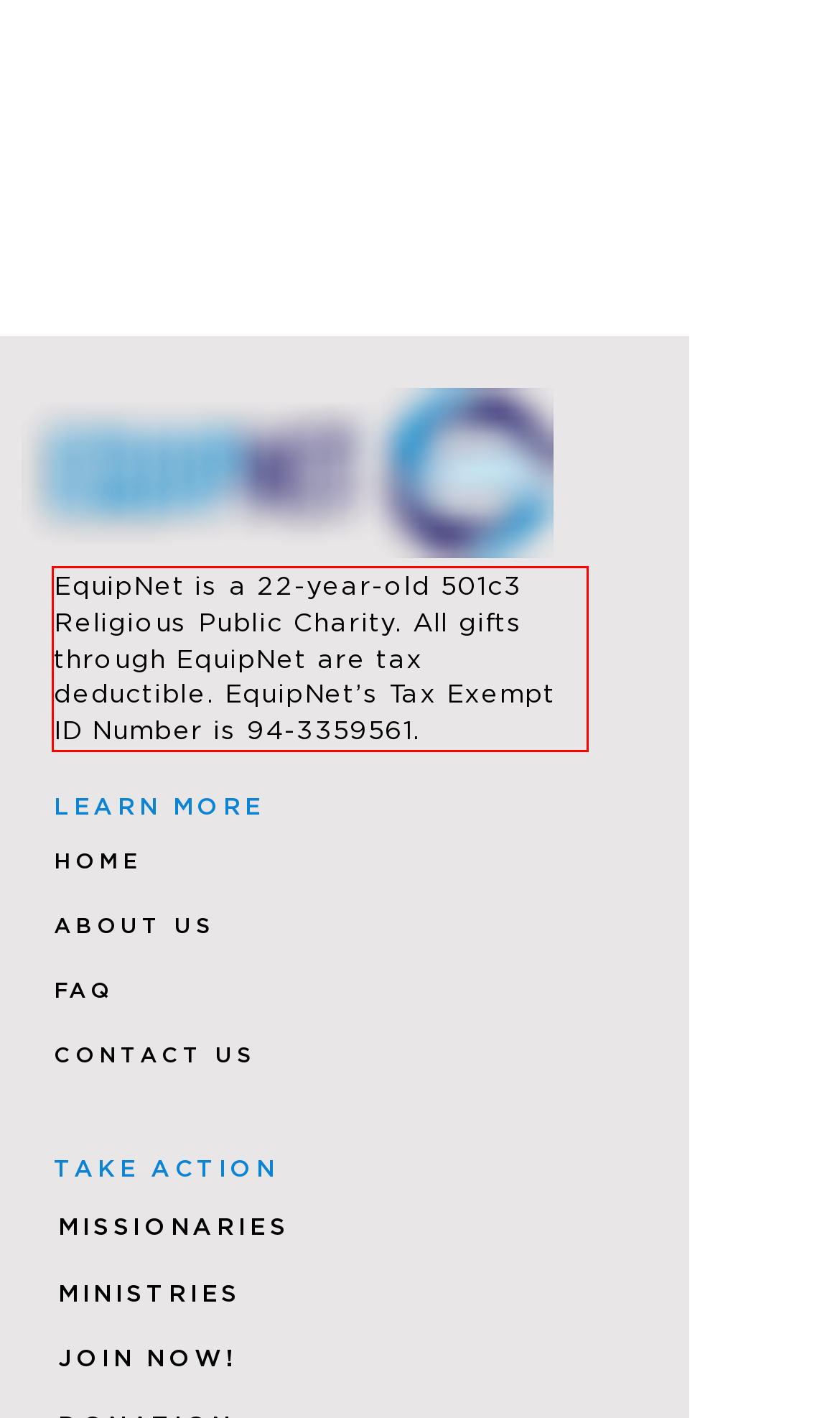Using the provided screenshot of a webpage, recognize and generate the text found within the red rectangle bounding box.

EquipNet is a 22-year-old 501c3 Religious Public Charity. All gifts through EquipNet are tax deductible. EquipNet’s Tax Exempt ID Number is 94-3359561.